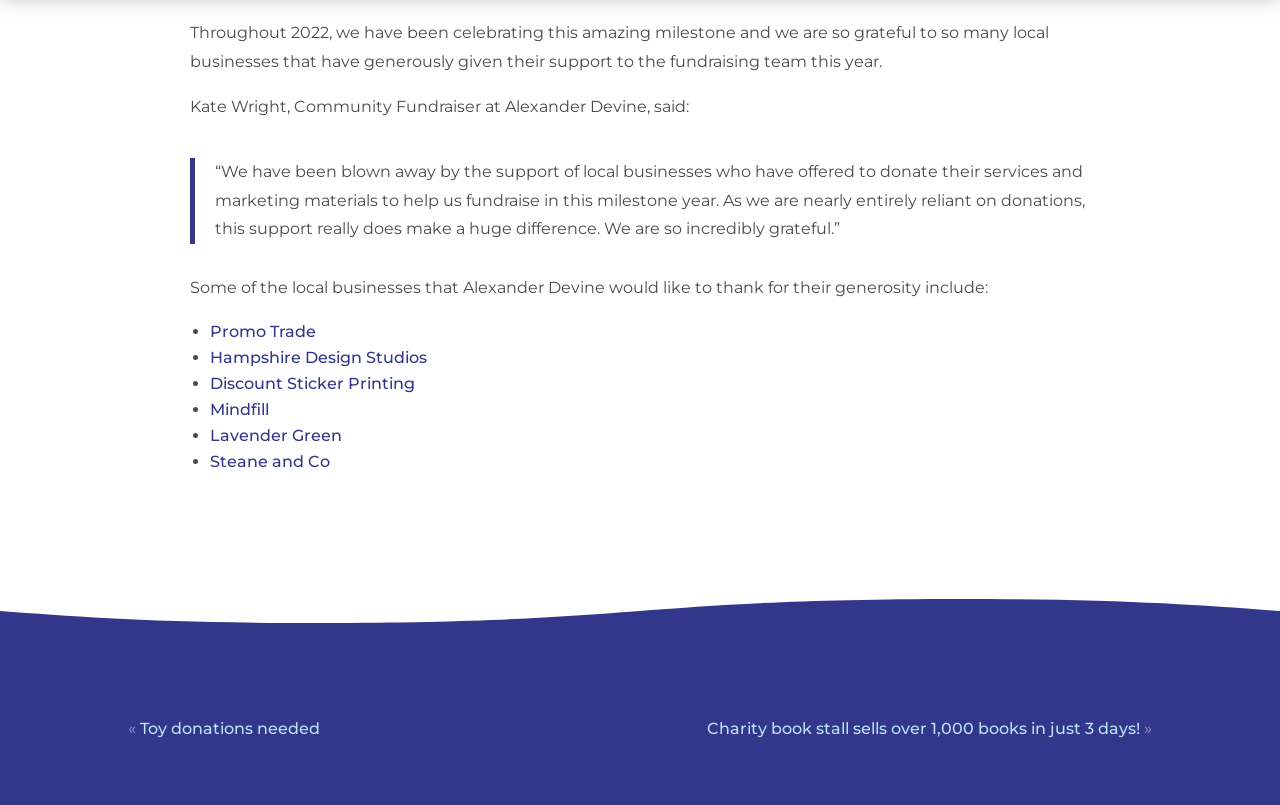Find the bounding box coordinates of the element's region that should be clicked in order to follow the given instruction: "Read the quote from Kate Wright". The coordinates should consist of four float numbers between 0 and 1, i.e., [left, top, right, bottom].

[0.168, 0.201, 0.848, 0.296]